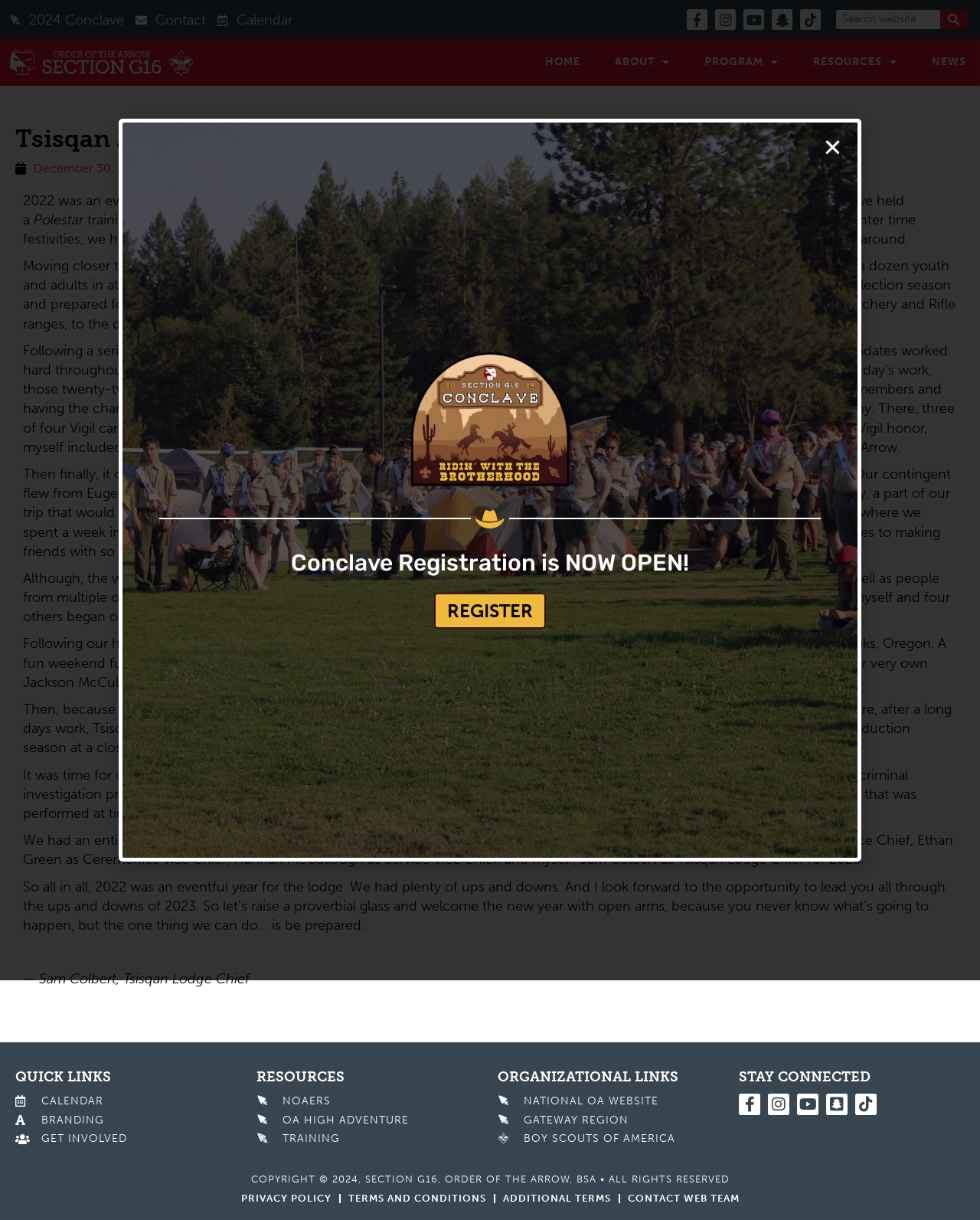Locate the bounding box coordinates of the element you need to click to accomplish the task described by this instruction: "Read the blog post about claiming gratuity".

None